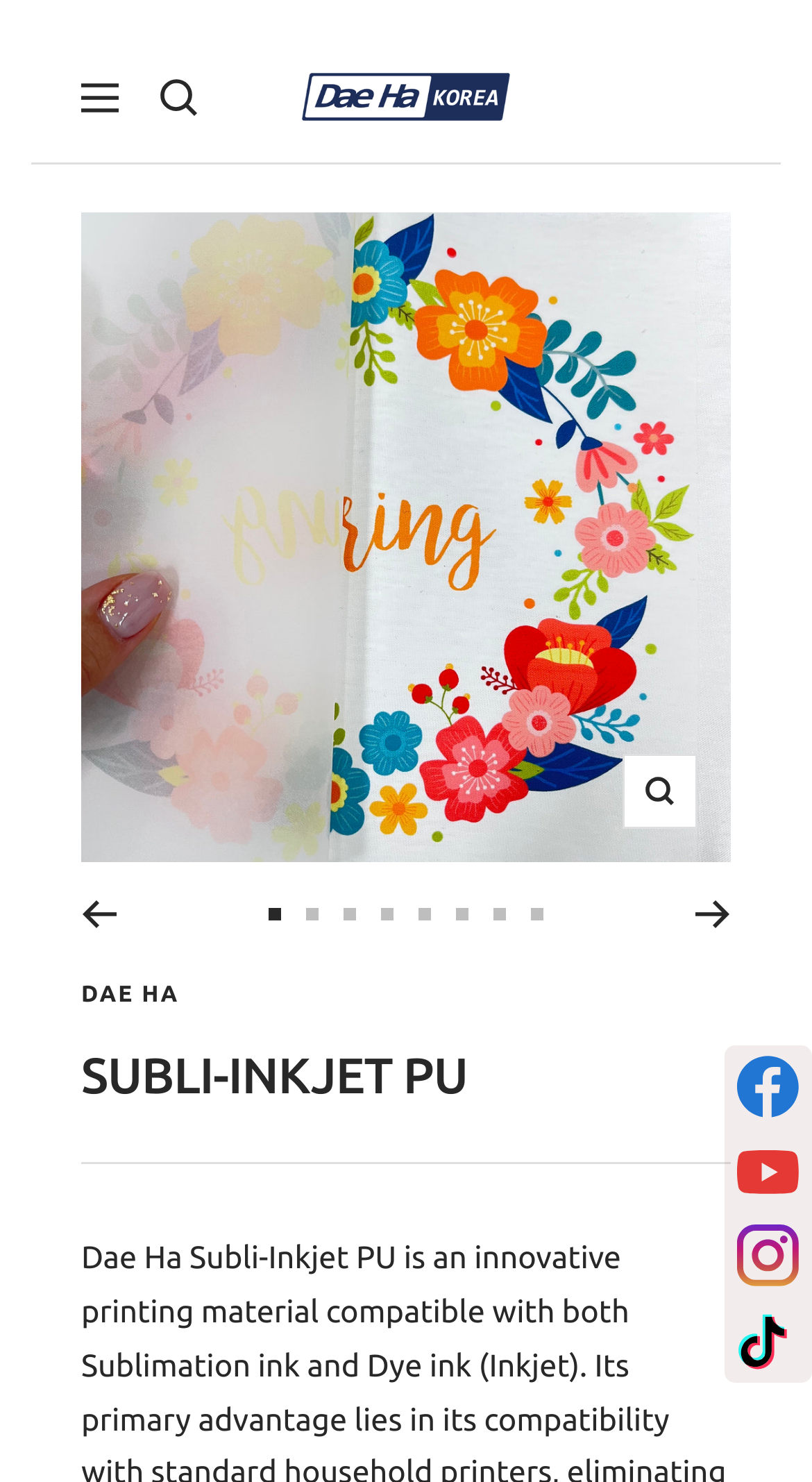Find and indicate the bounding box coordinates of the region you should select to follow the given instruction: "Go to the next slide".

[0.856, 0.607, 0.9, 0.627]